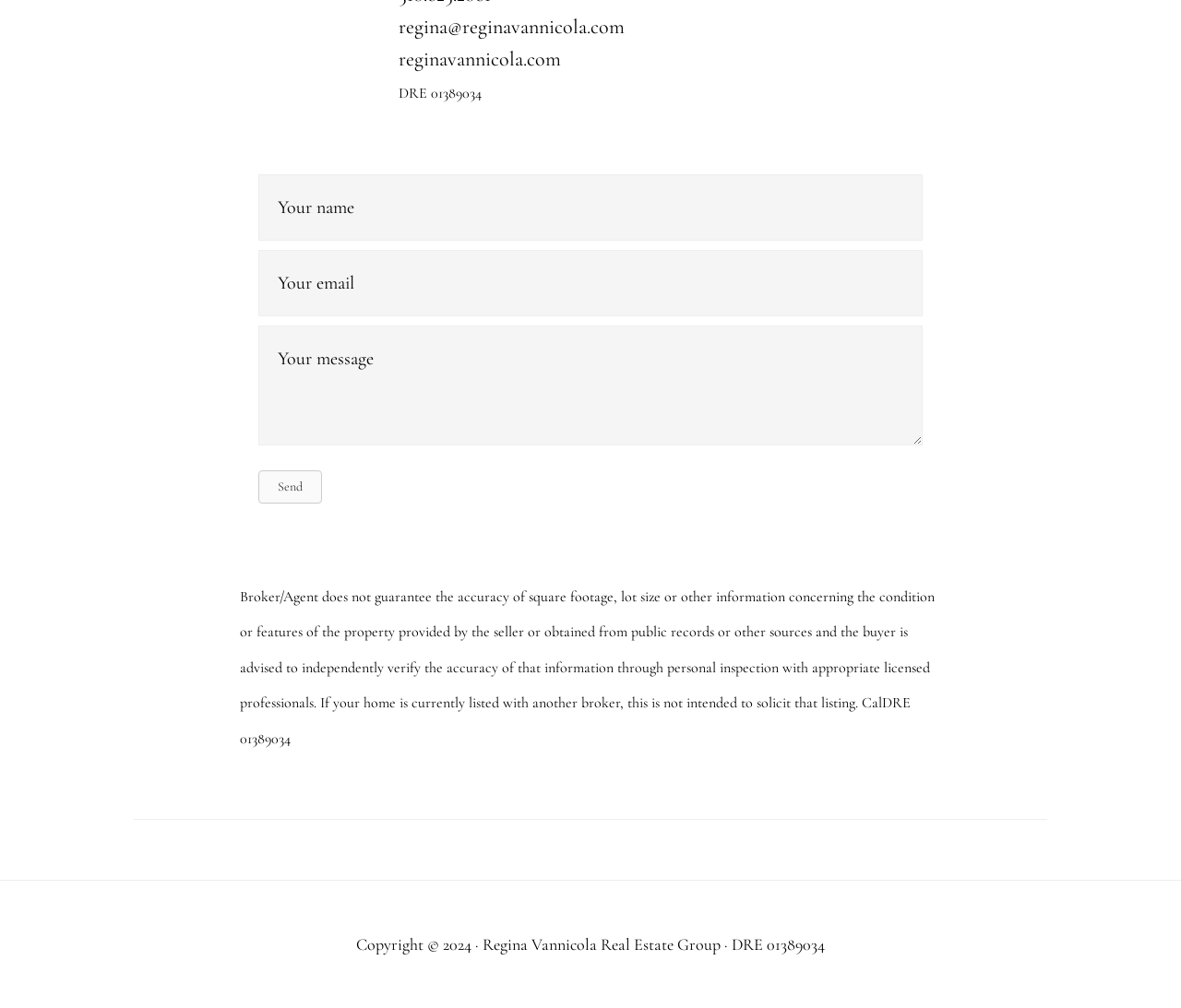From the webpage screenshot, predict the bounding box of the UI element that matches this description: "Regina Vannicola Real Estate Group".

[0.409, 0.927, 0.61, 0.947]